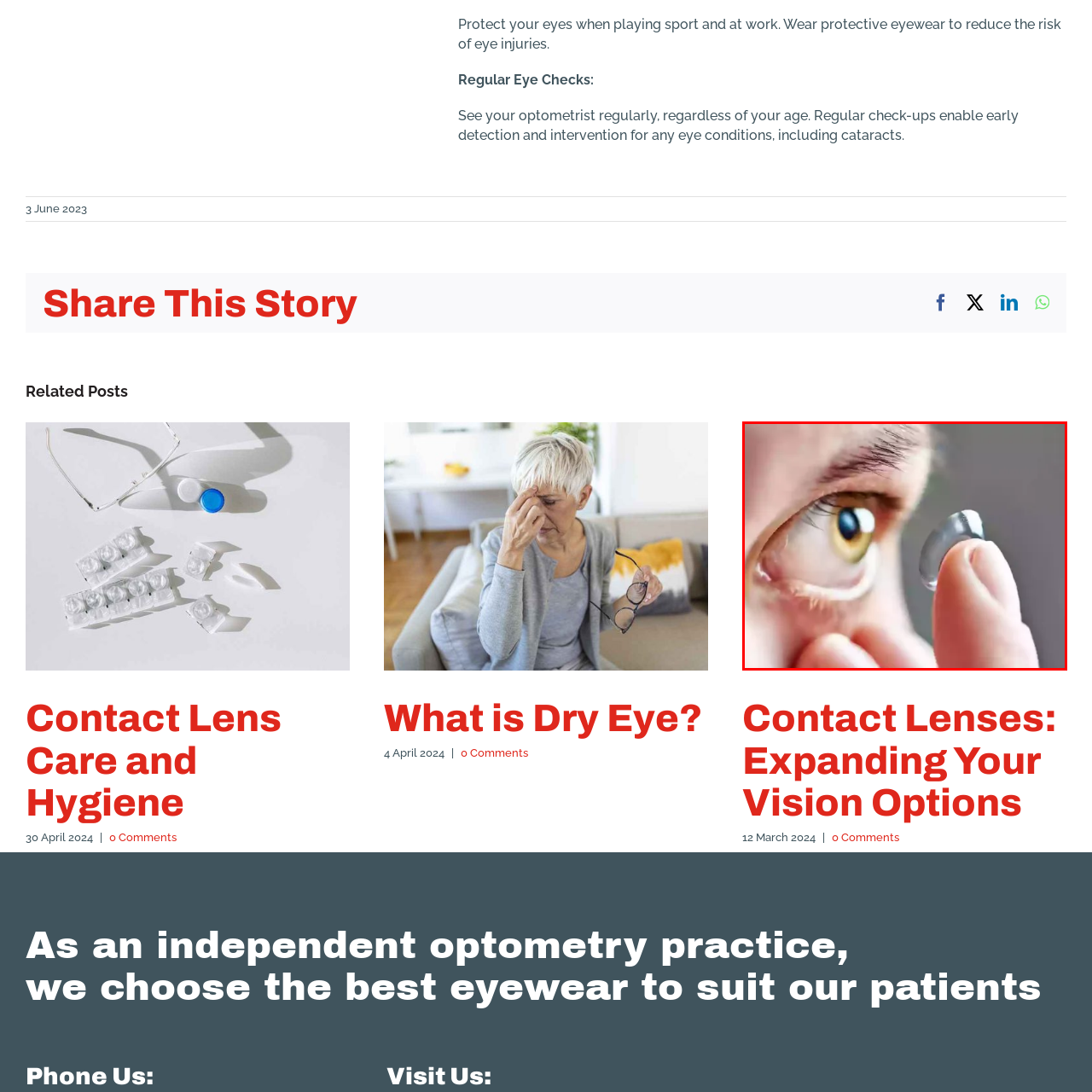Describe fully the image that is contained within the red bounding box.

The image depicts a close-up of a person preparing to insert a contact lens into their eye. The individual's eye, characterized by its vibrant yellow-brown iris, is focused on the lens held between the thumb and index finger. This moment illustrates the careful attention and precision required in contact lens application, highlighting the importance of proper eye care. The context of this image is related to the broader topic of contact lenses, as noted in a related article titled "Contact Lenses: Expanding Your Vision Options," which underscores the significance of vision correction and the various choices available for enhancing eyesight. This visual serves to educate on the use of contact lenses, reinforcing the message about regular eye checks and proper lens hygiene for maintaining optimal eye health.